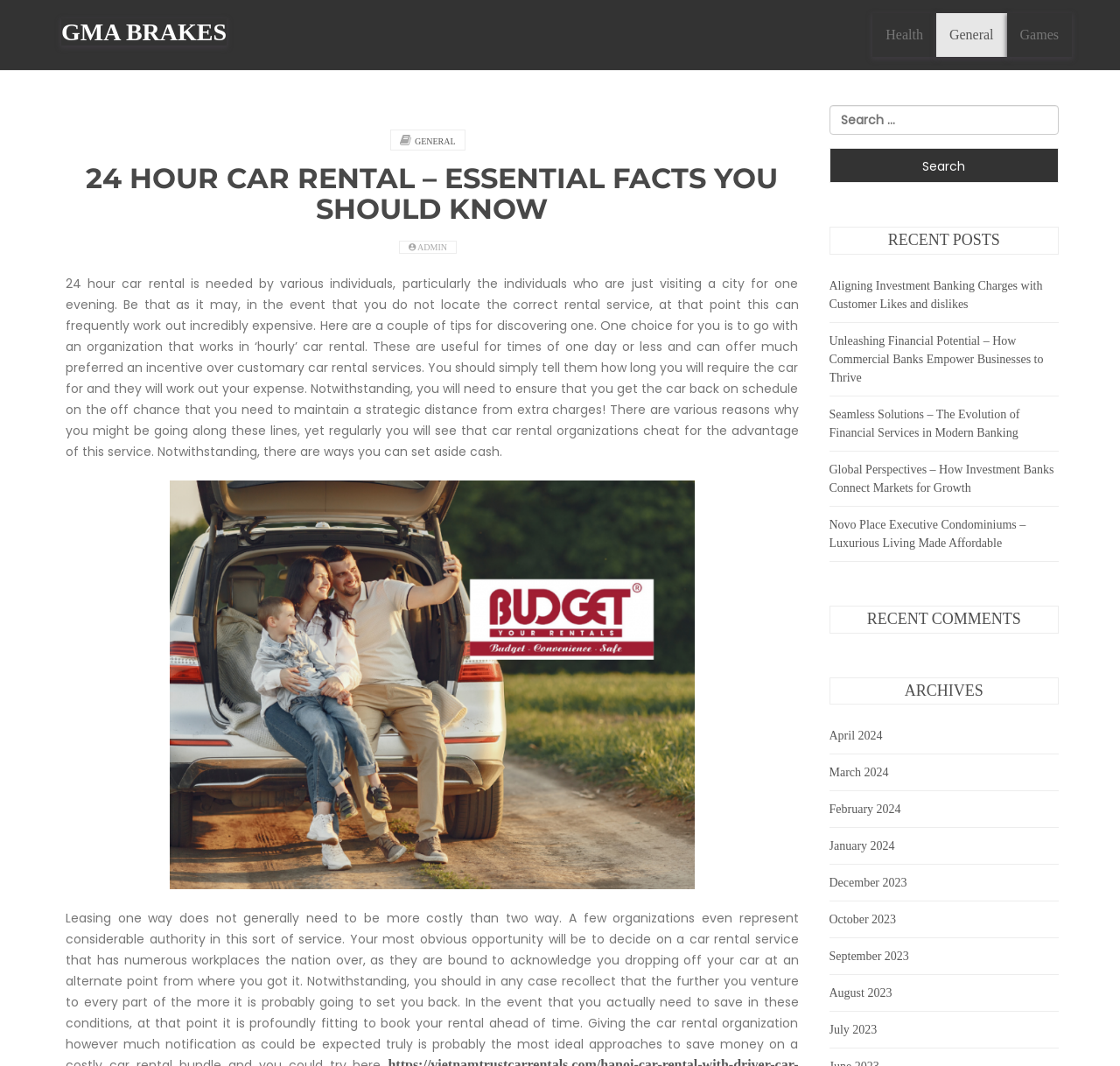Identify the bounding box coordinates of the area you need to click to perform the following instruction: "Visit 'FORD MALAYSIA'".

None